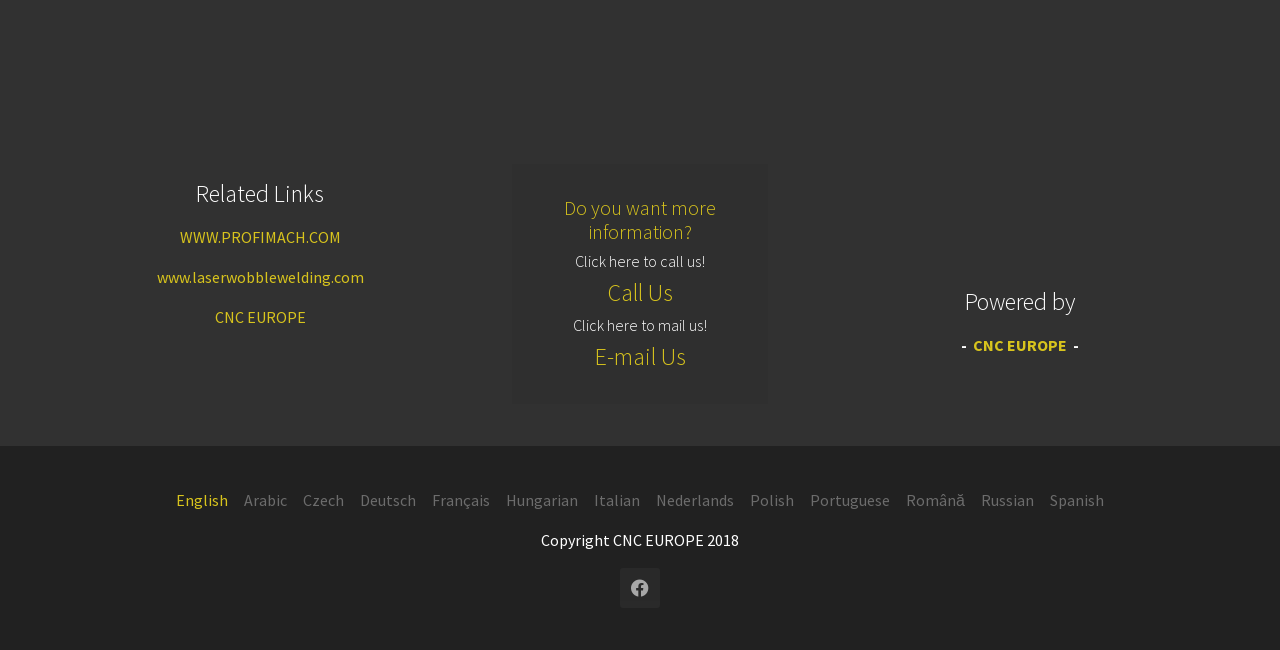What is the company name mentioned in the header?
Give a single word or phrase answer based on the content of the image.

CNC EUROPE